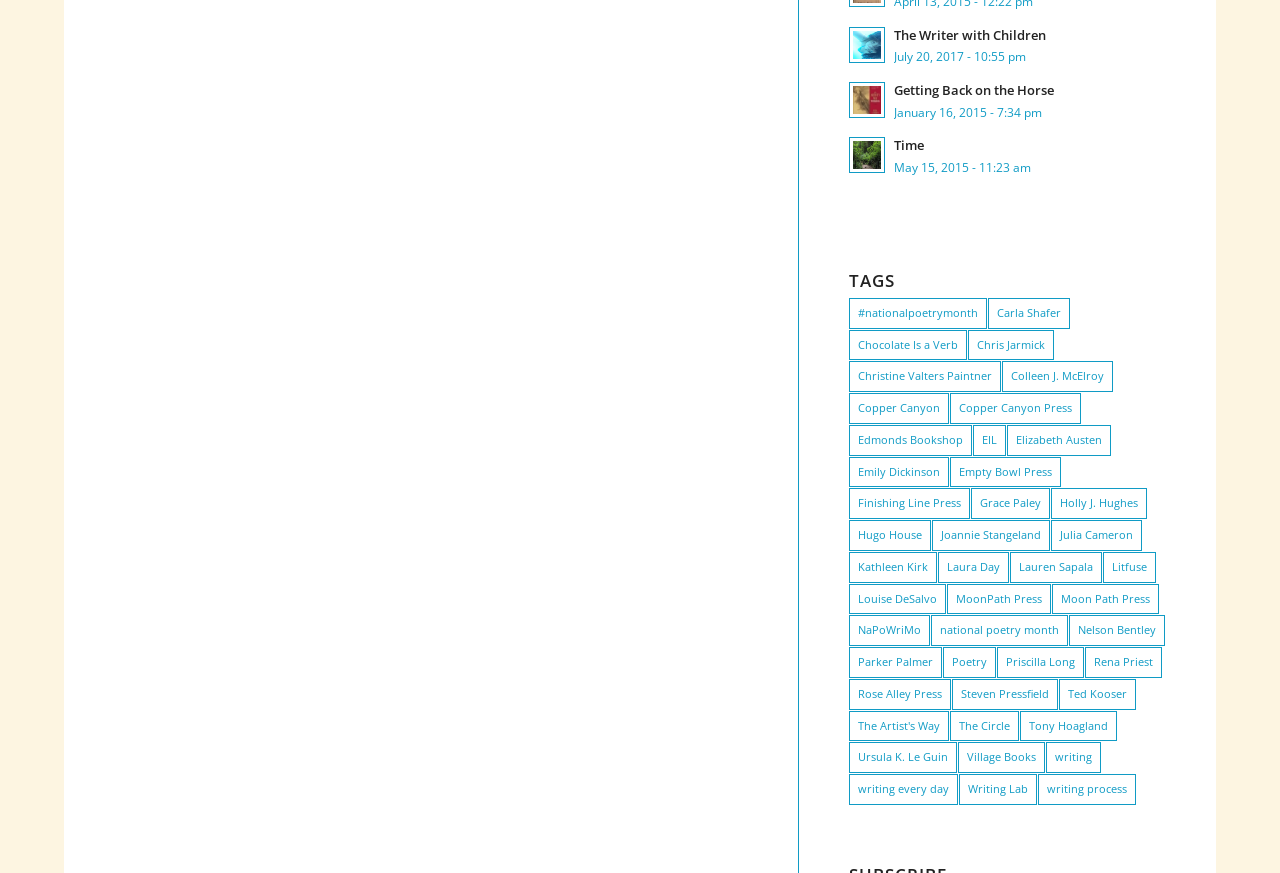Using the element description: "Writing Lab", determine the bounding box coordinates. The coordinates should be in the format [left, top, right, bottom], with values between 0 and 1.

[0.749, 0.887, 0.81, 0.922]